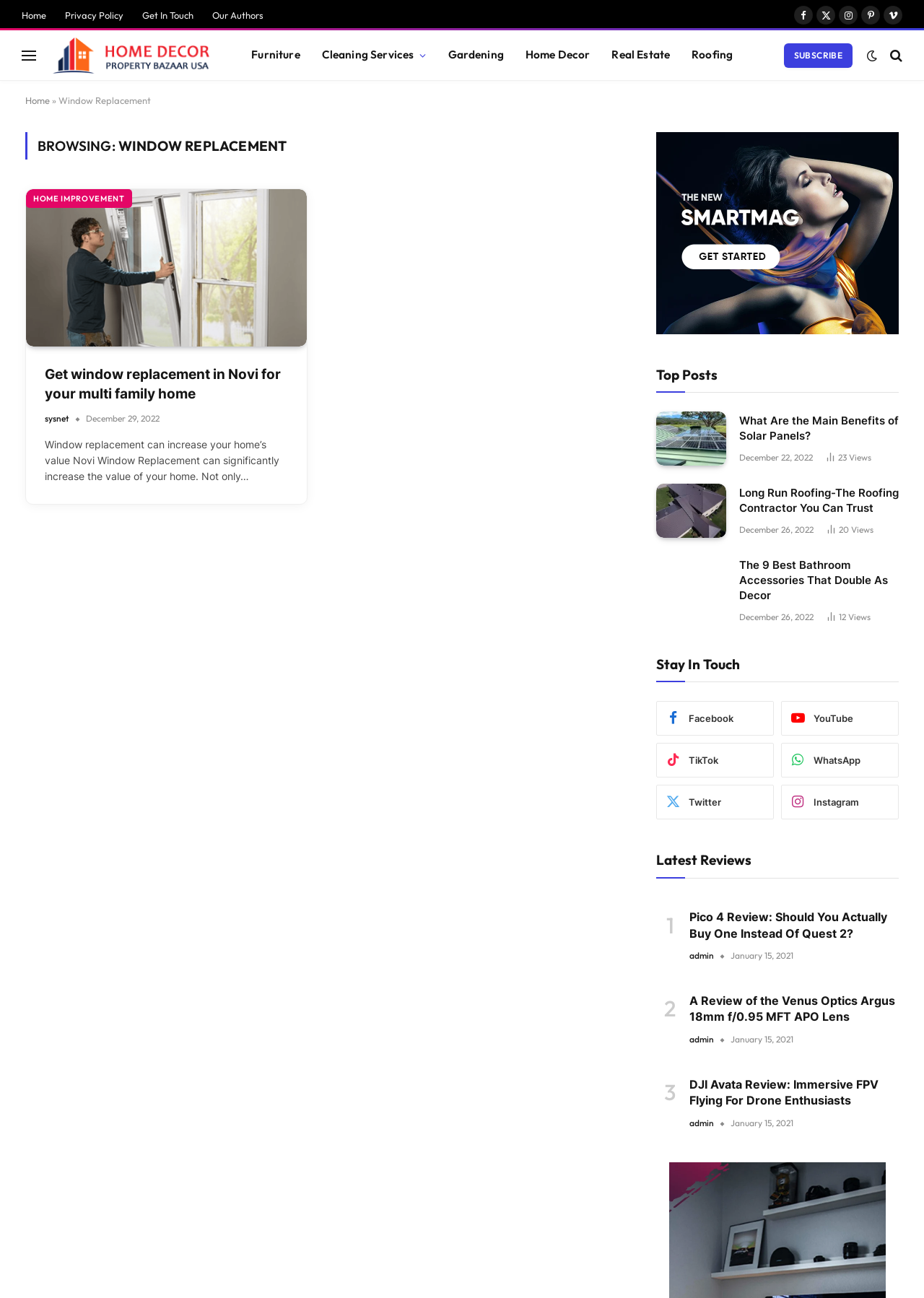Give a concise answer using one word or a phrase to the following question:
How many article views does 'Long Run Roofing-The Roofing Contractor You Can Trust' have?

20